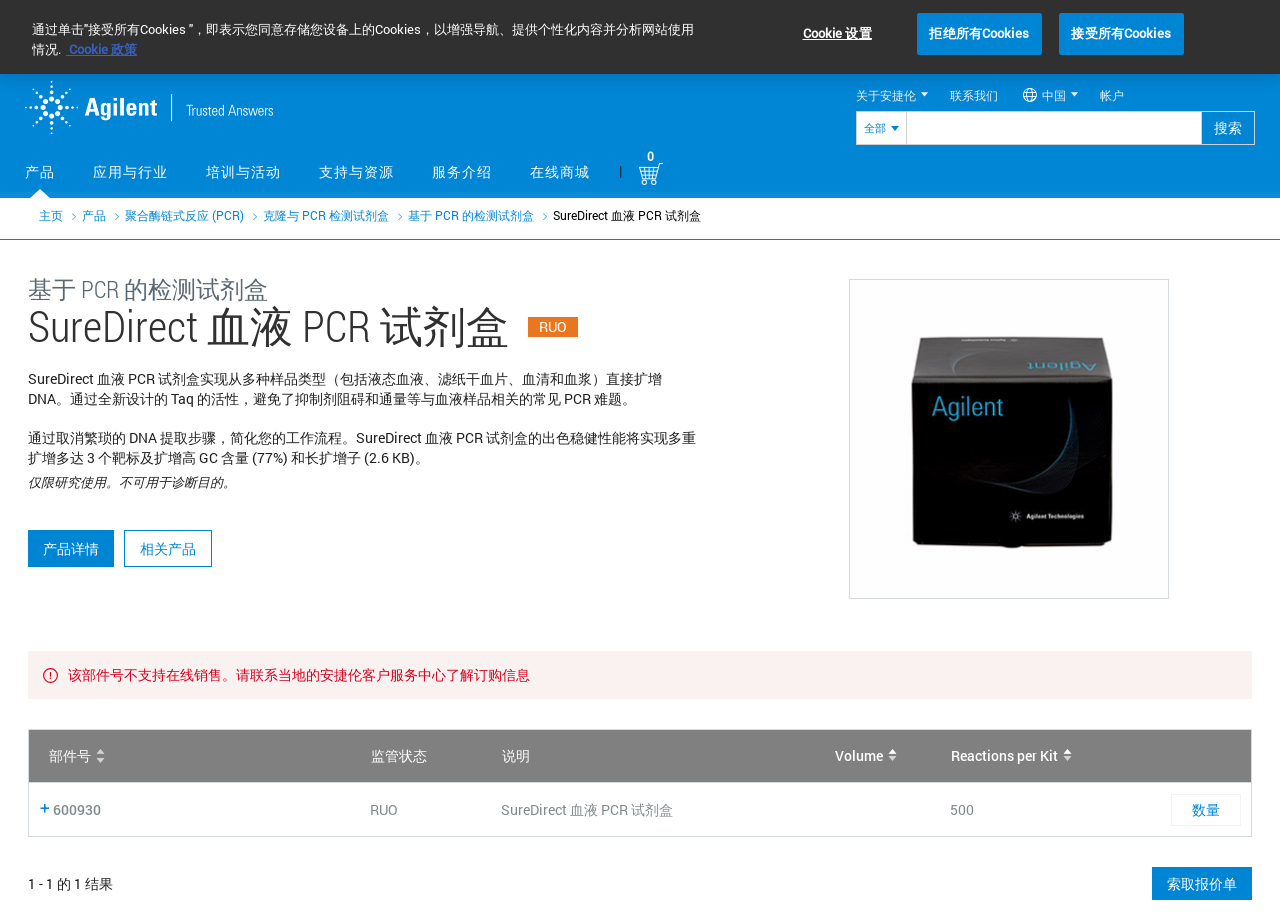Determine the bounding box coordinates of the clickable region to follow the instruction: "Search for products".

[0.948, 0.13, 0.97, 0.15]